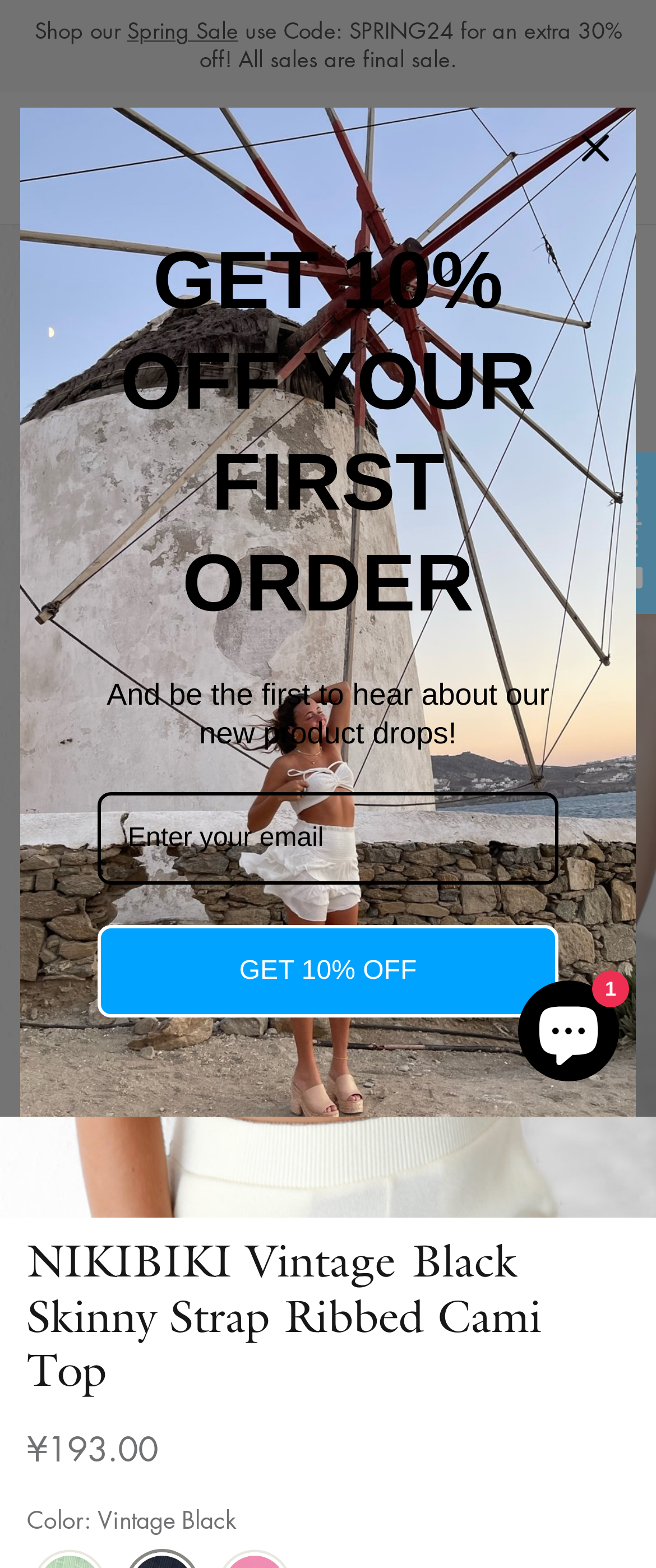What is the name of the product?
Give a single word or phrase as your answer by examining the image.

NIKIBIKI Vintage Black Skinny Strap Ribbed Cami Top